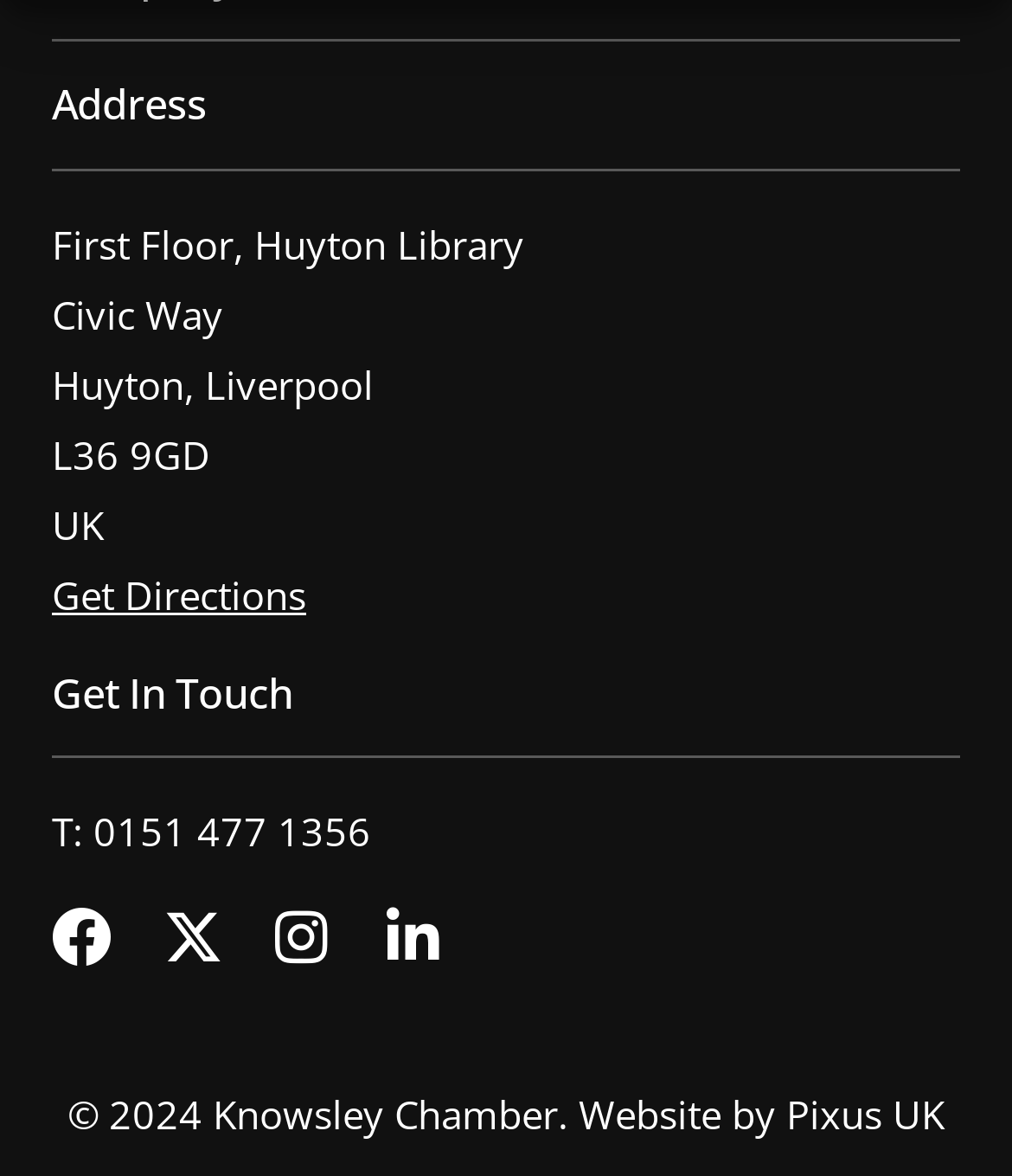What is the address of the library?
Using the image as a reference, answer the question with a short word or phrase.

First Floor, Huyton Library